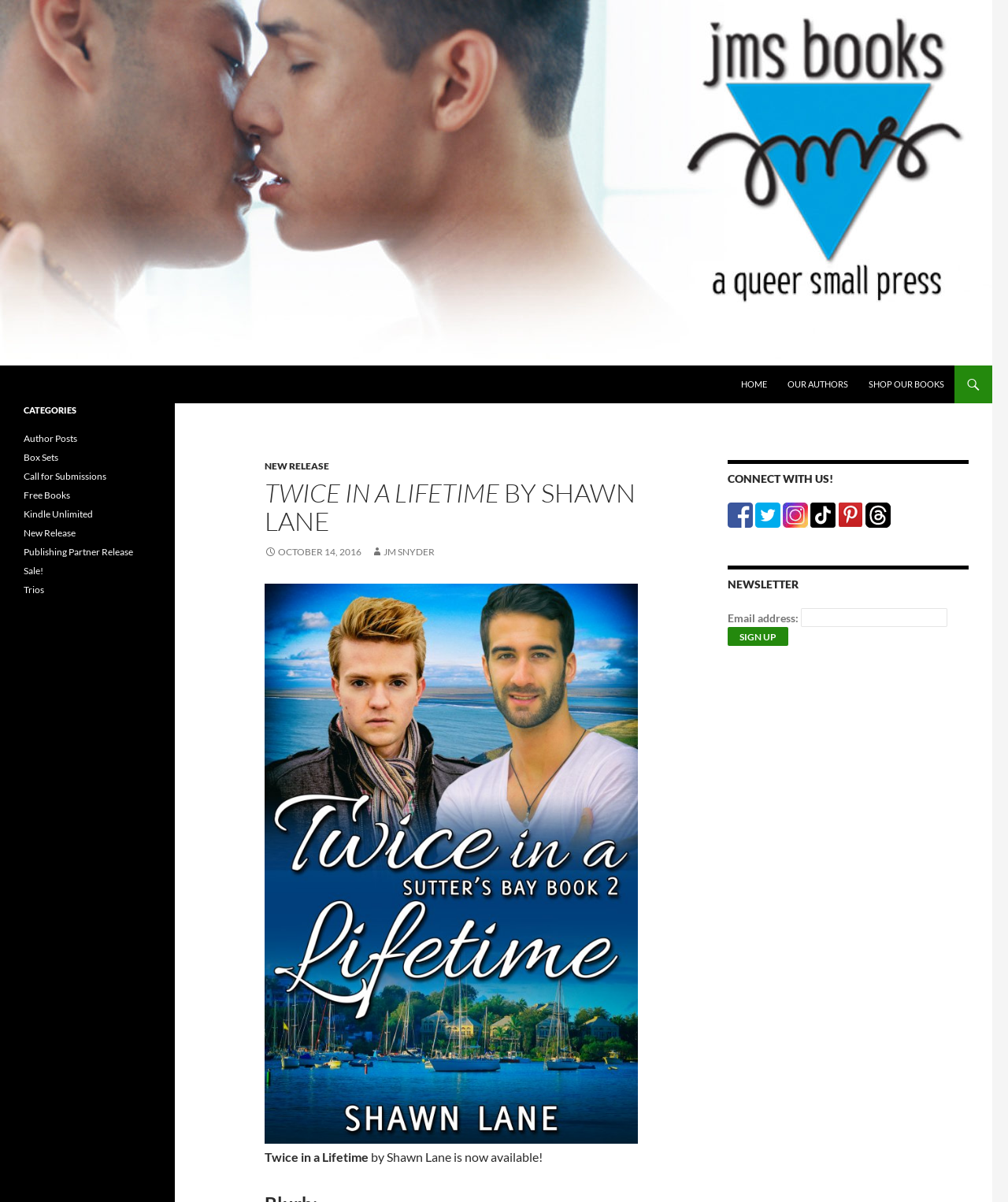What is the release date of the book?
Carefully analyze the image and provide a detailed answer to the question.

I found the answer by looking at the link element with the text ' OCTOBER 14, 2016' which is located near the title of the book, indicating that it is the release date of the book.